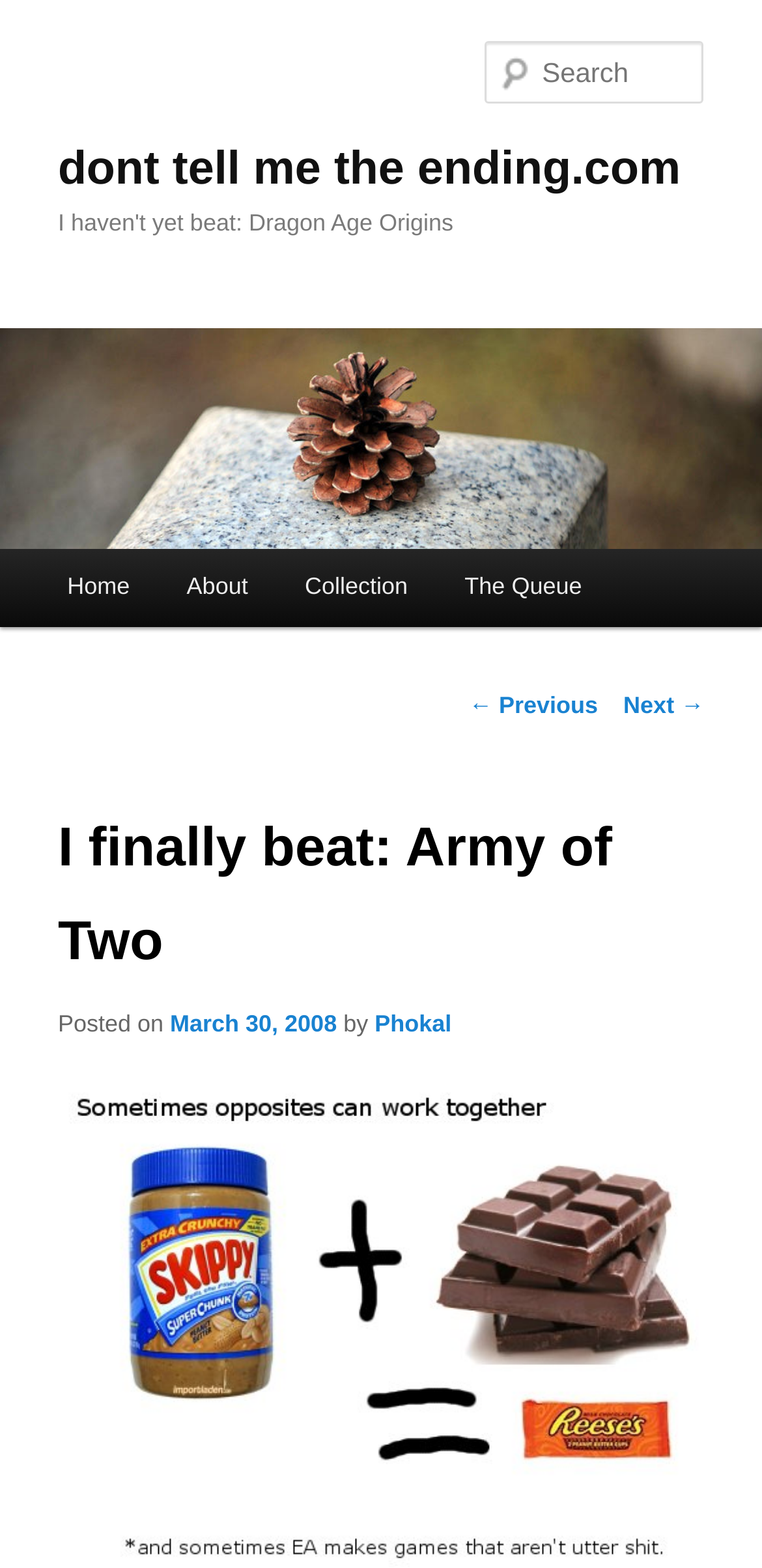Please extract the primary headline from the webpage.

dont tell me the ending.com